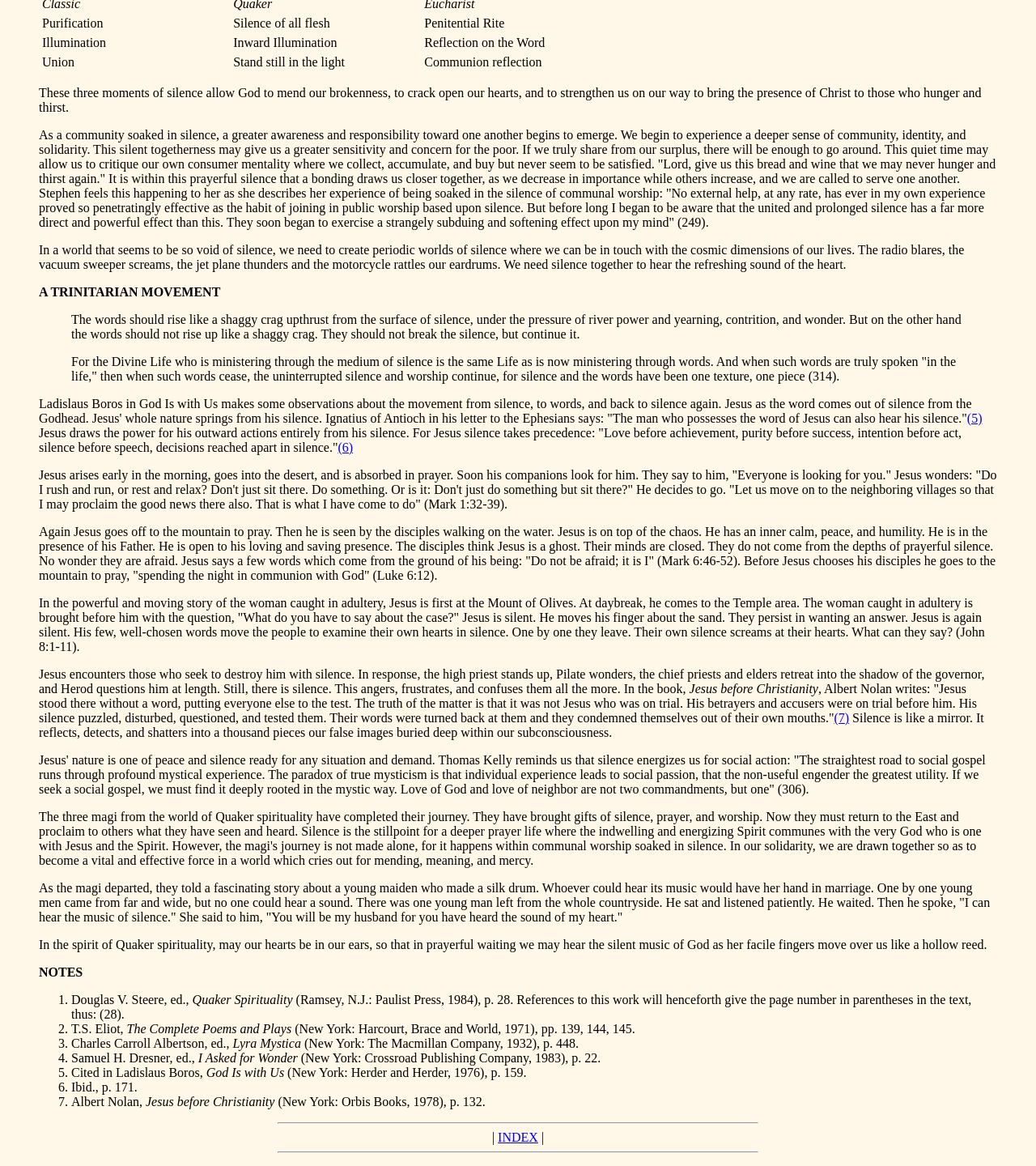Who is the author of the book 'Jesus before Christianity'?
Please provide a comprehensive answer based on the visual information in the image.

The webpage references a book titled 'Jesus before Christianity' and provides a quote from it. The author of the book is mentioned as Albert Nolan, who is likely a theologian or scholar of Christianity.